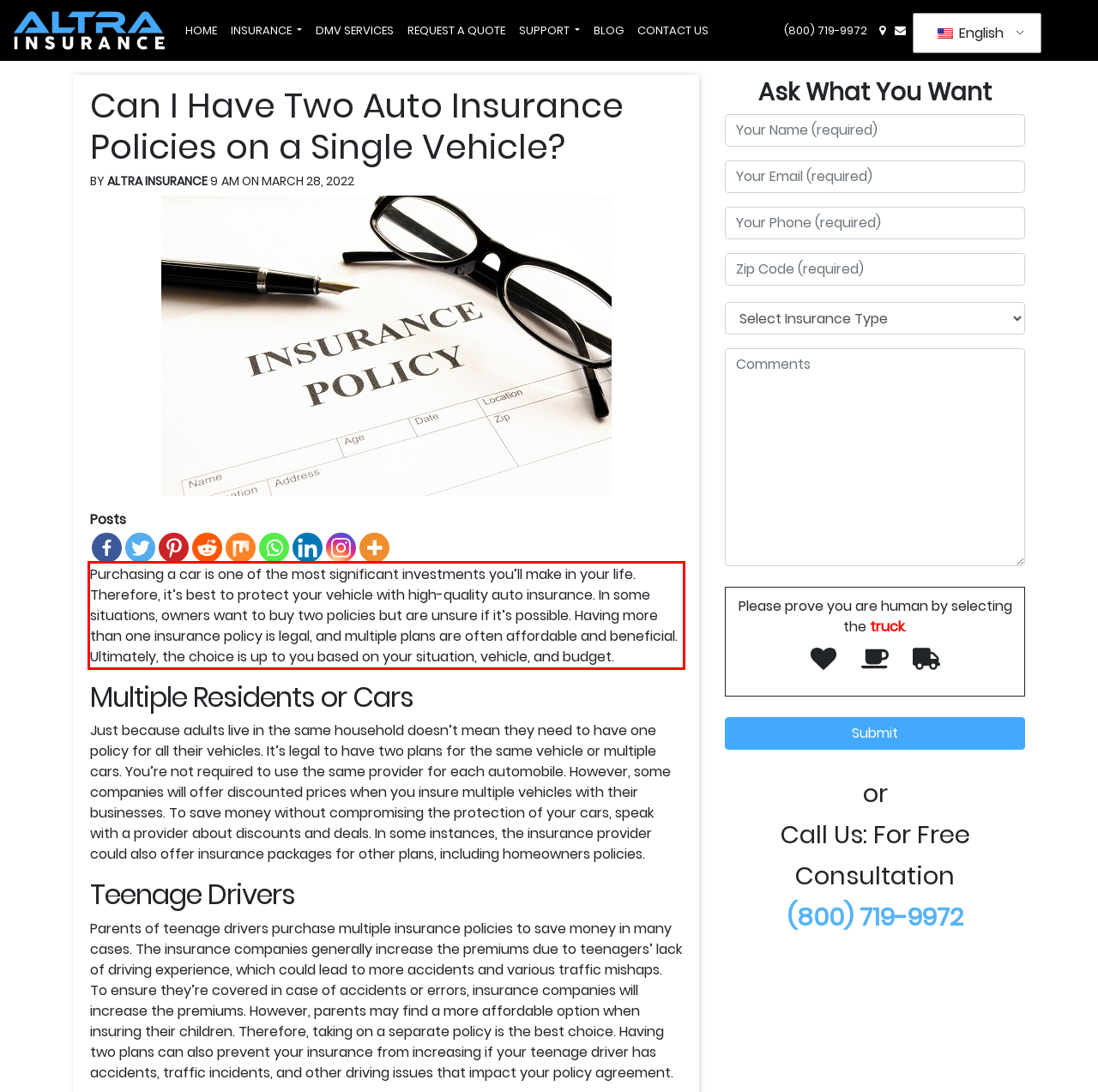Locate the red bounding box in the provided webpage screenshot and use OCR to determine the text content inside it.

Purchasing a car is one of the most significant investments you’ll make in your life. Therefore, it’s best to protect your vehicle with high-quality auto insurance. In some situations, owners want to buy two policies but are unsure if it’s possible. Having more than one insurance policy is legal, and multiple plans are often affordable and beneficial. Ultimately, the choice is up to you based on your situation, vehicle, and budget.